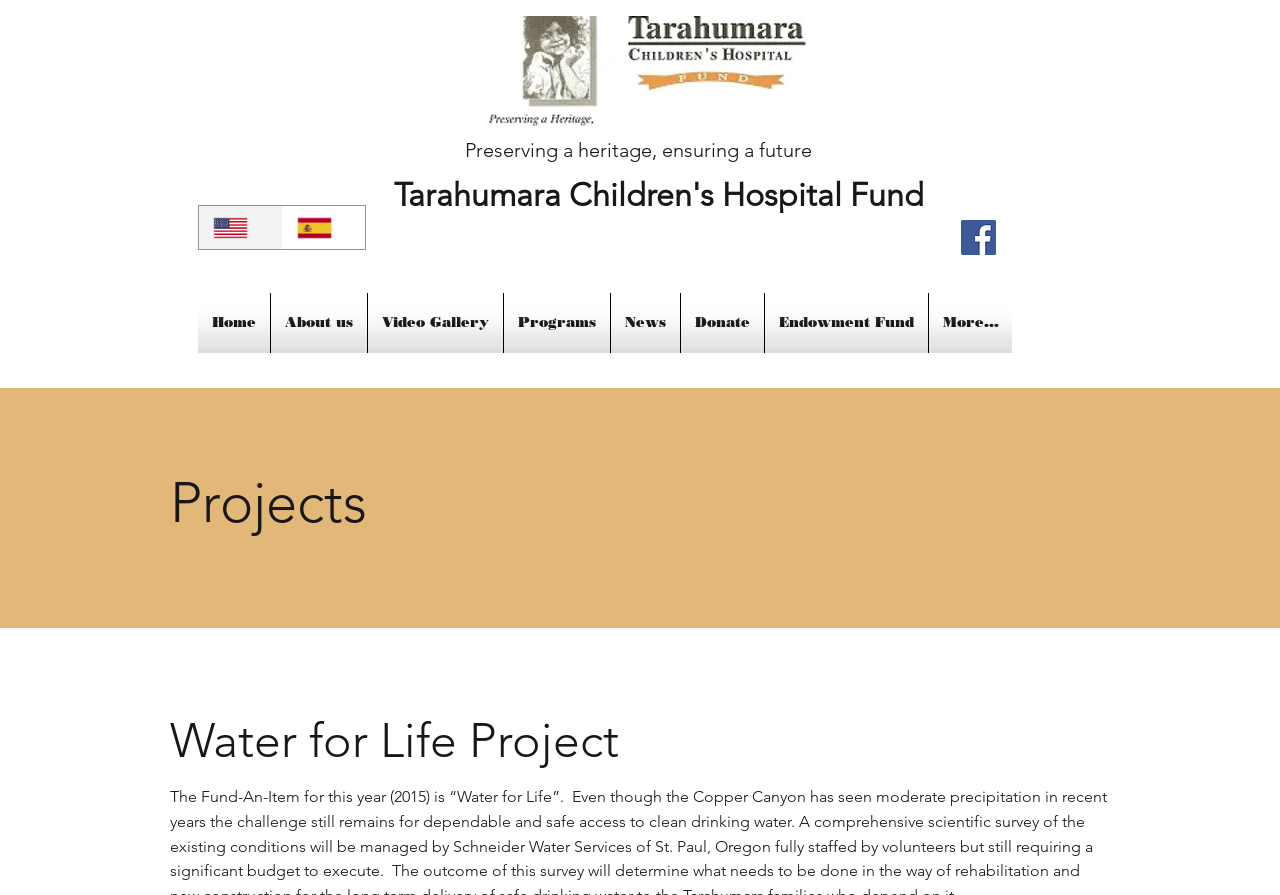How many navigation links are there?
Provide a concise answer using a single word or phrase based on the image.

8